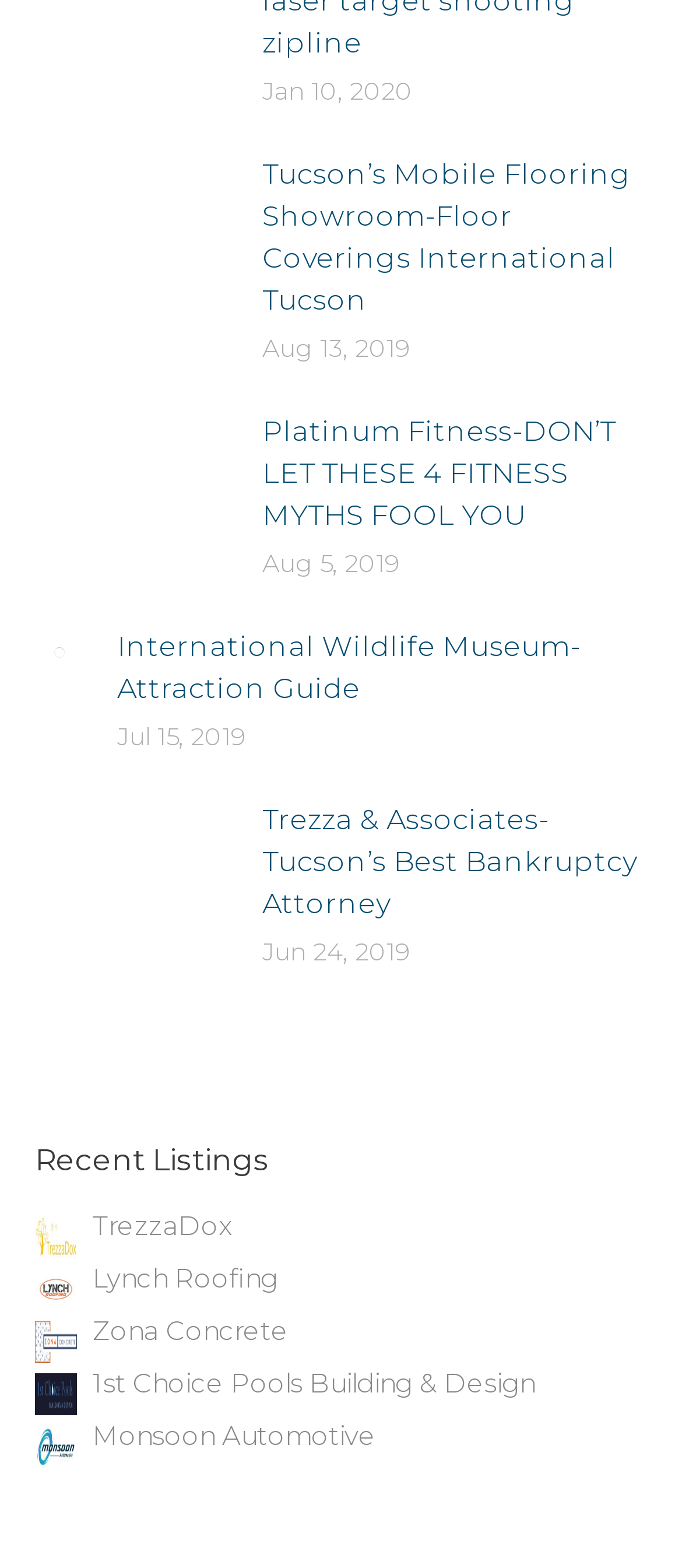What is the date of the first article?
Please provide a single word or phrase in response based on the screenshot.

Jan 10, 2020